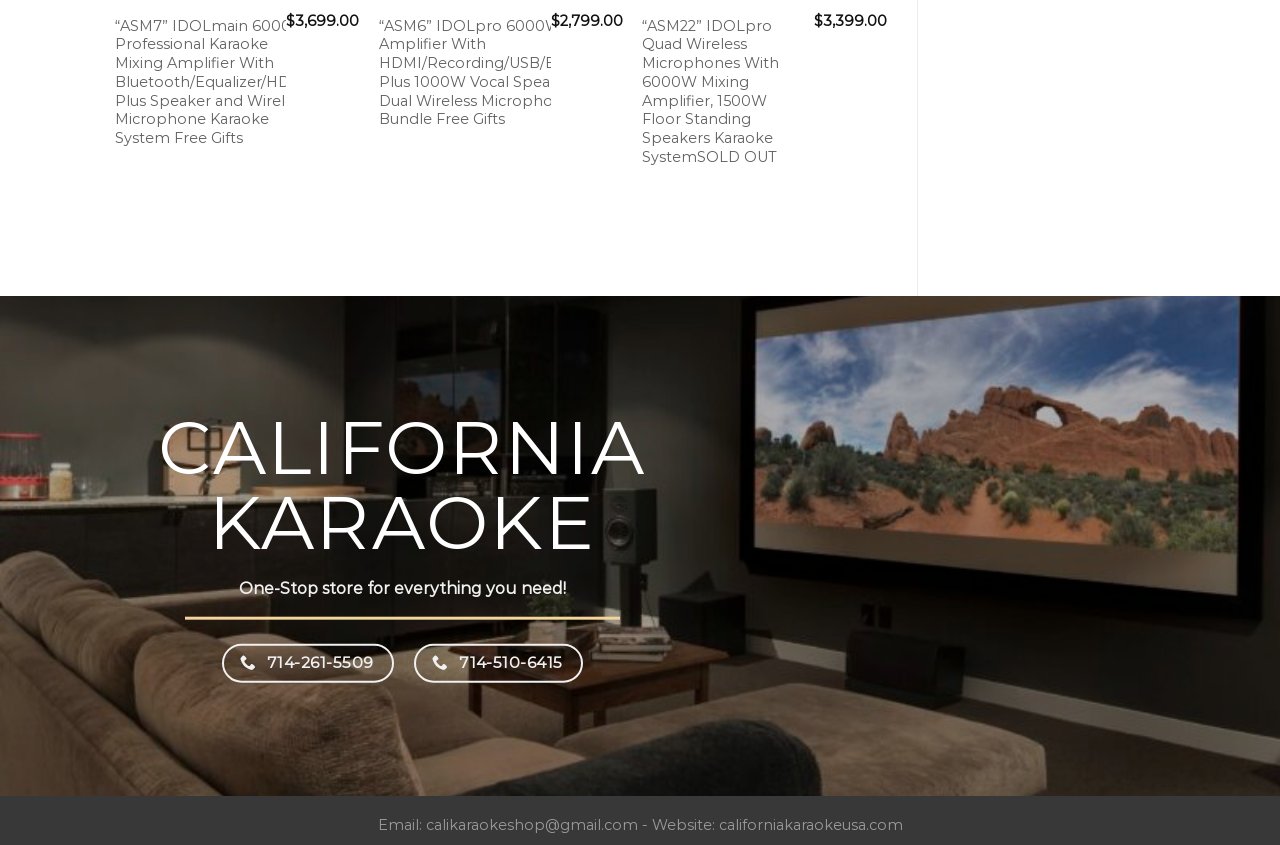Please answer the following question using a single word or phrase: 
What is the phone number of the store?

714-261-5509